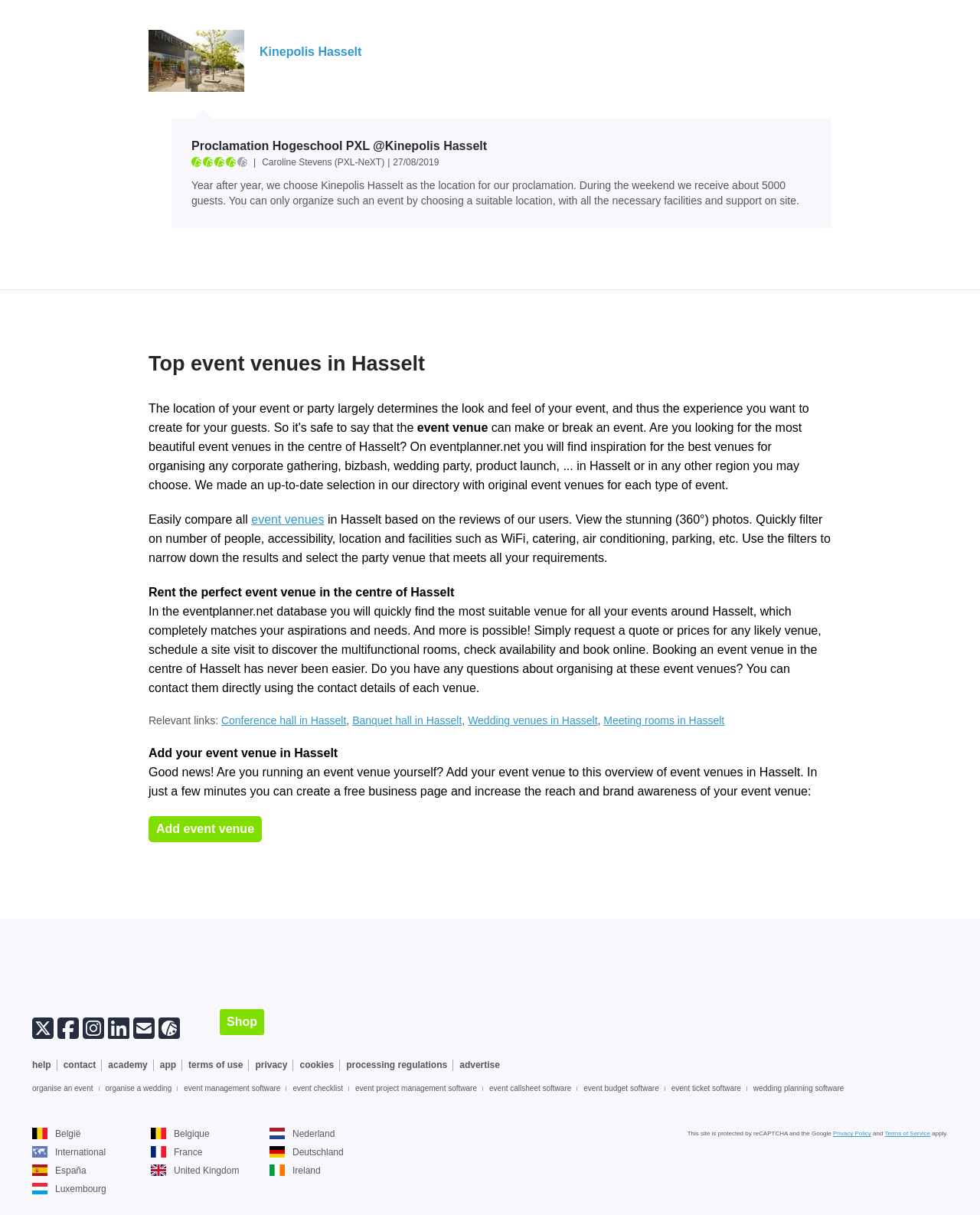What is the location of the event venues mentioned?
Refer to the image and answer the question using a single word or phrase.

Hasselt